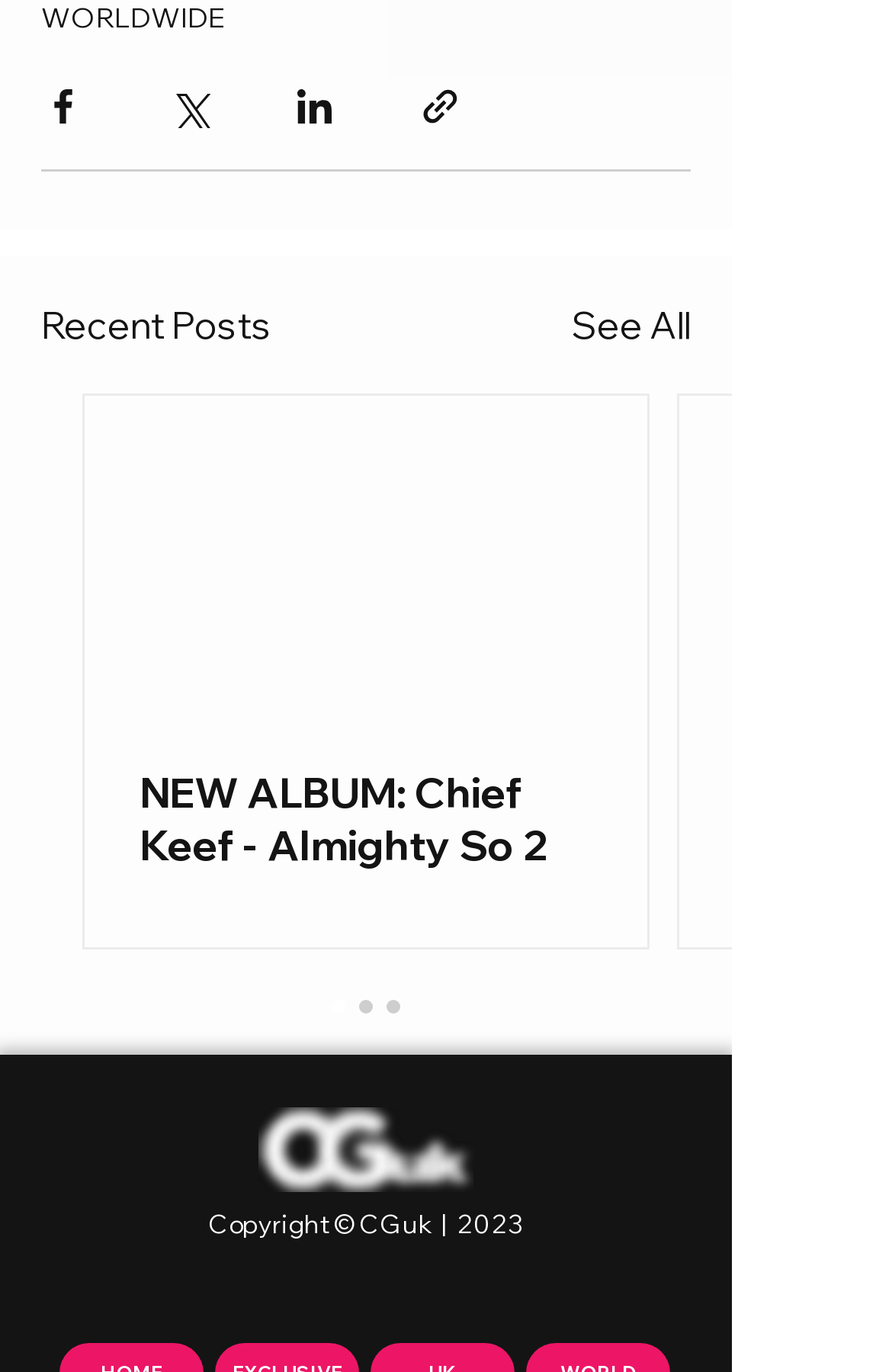How many buttons are in the top section?
Give a detailed response to the question by analyzing the screenshot.

I examined the top section of the page and found four buttons: 'Share via Facebook', 'Share via Twitter', 'Share via LinkedIn', and 'Share via link'.